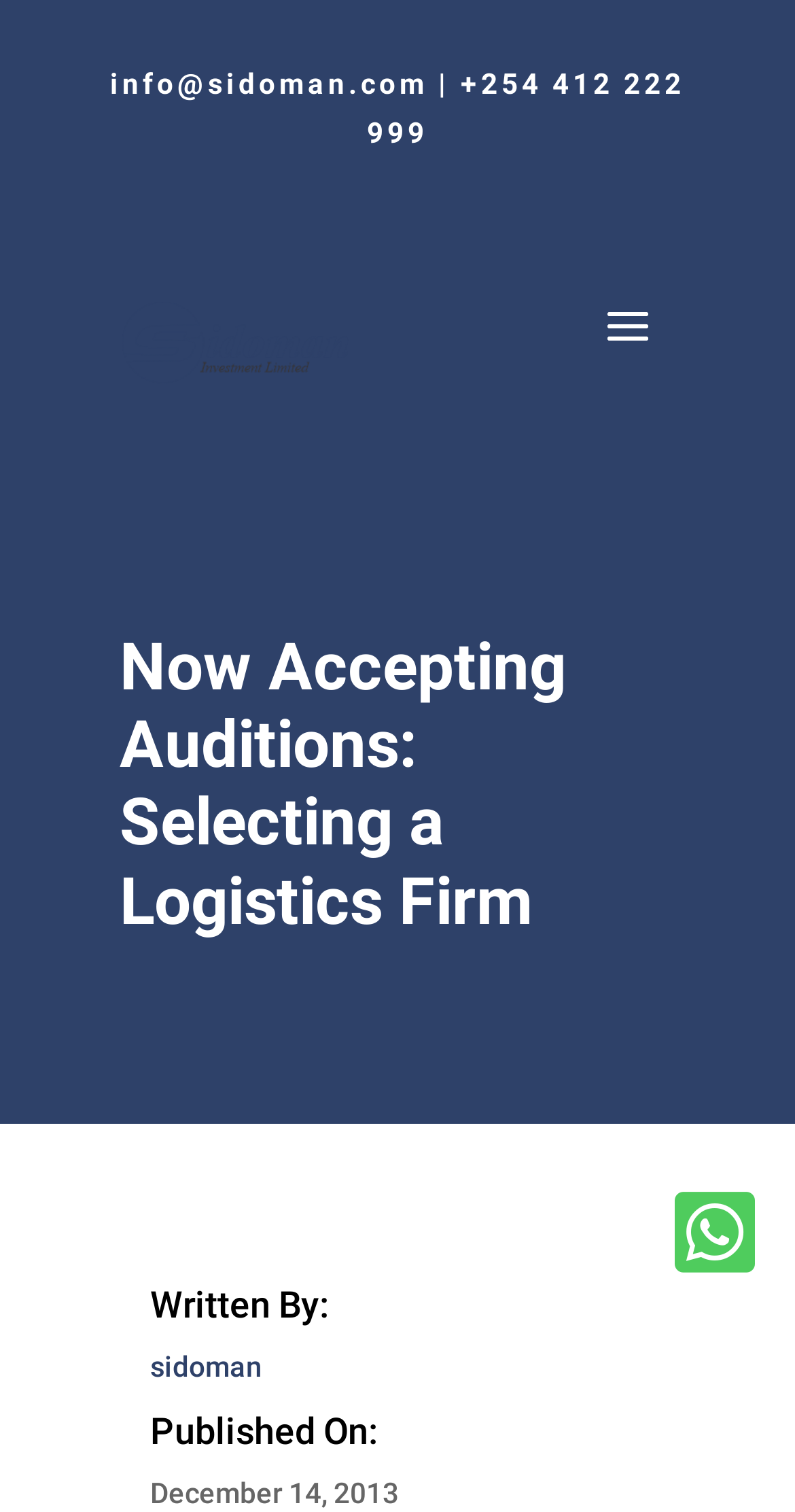Bounding box coordinates are specified in the format (top-left x, top-left y, bottom-right x, bottom-right y). All values are floating point numbers bounded between 0 and 1. Please provide the bounding box coordinate of the region this sentence describes: sidoman

[0.188, 0.893, 0.329, 0.915]